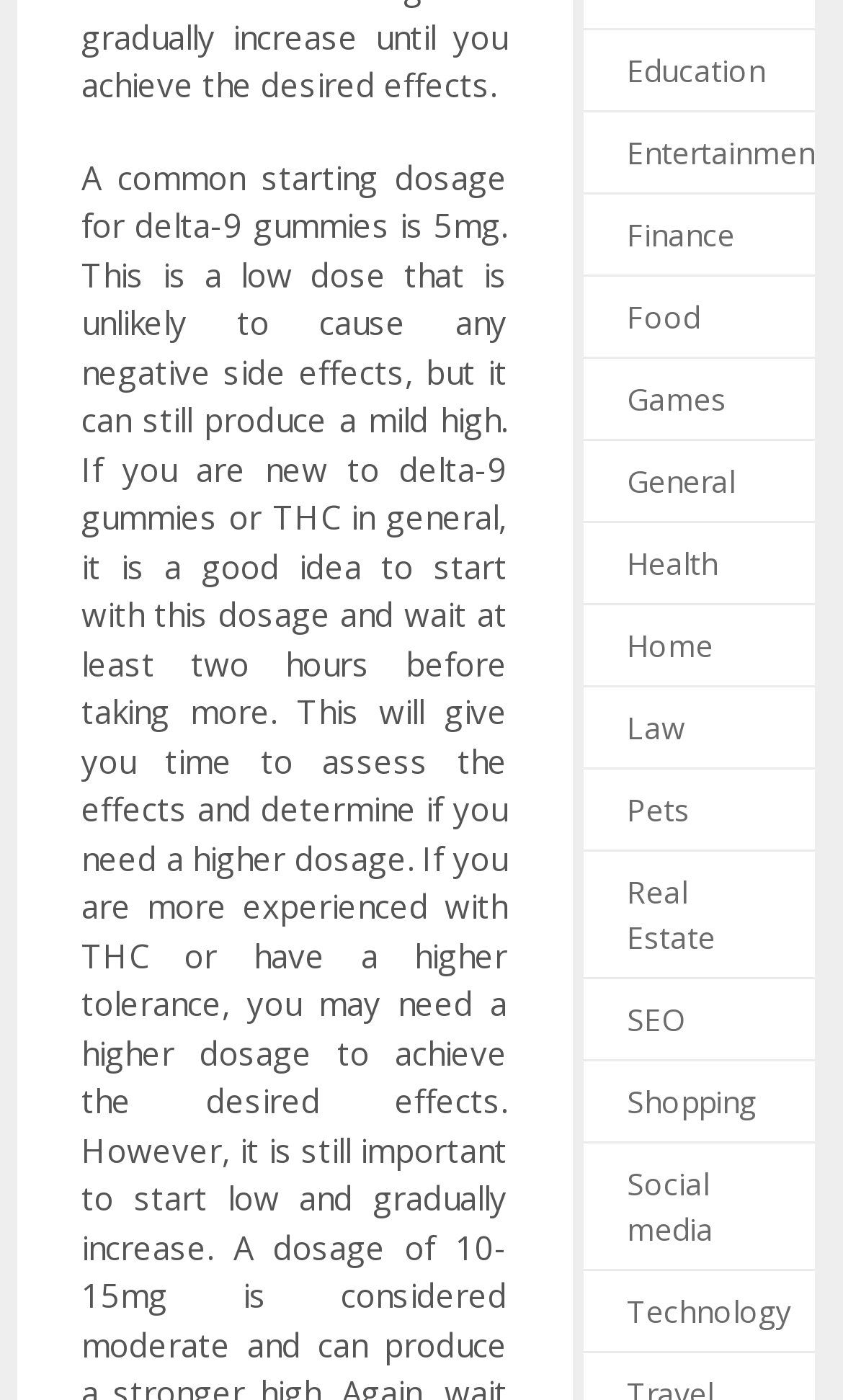Could you find the bounding box coordinates of the clickable area to complete this instruction: "View Health"?

[0.743, 0.387, 0.851, 0.417]